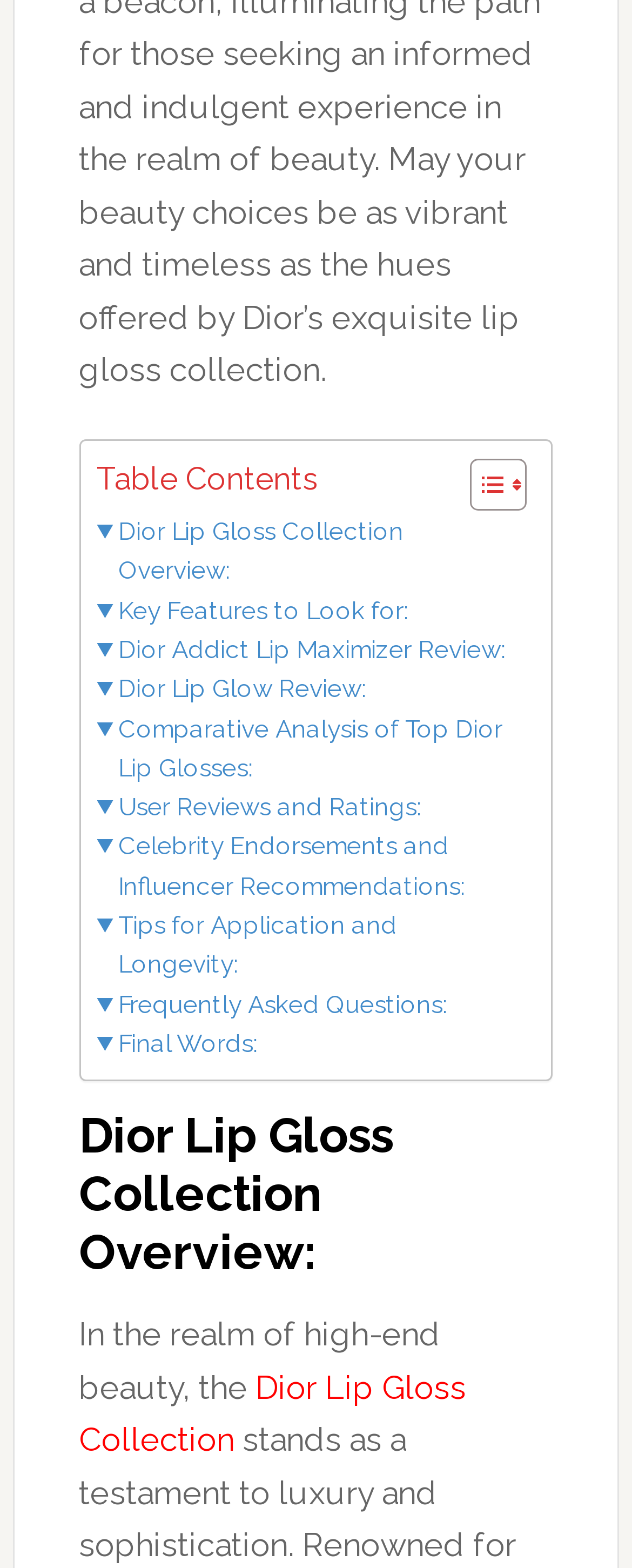Determine the bounding box coordinates for the element that should be clicked to follow this instruction: "Check Comparative Analysis of Top Dior Lip Glosses". The coordinates should be given as four float numbers between 0 and 1, in the format [left, top, right, bottom].

[0.153, 0.452, 0.821, 0.503]